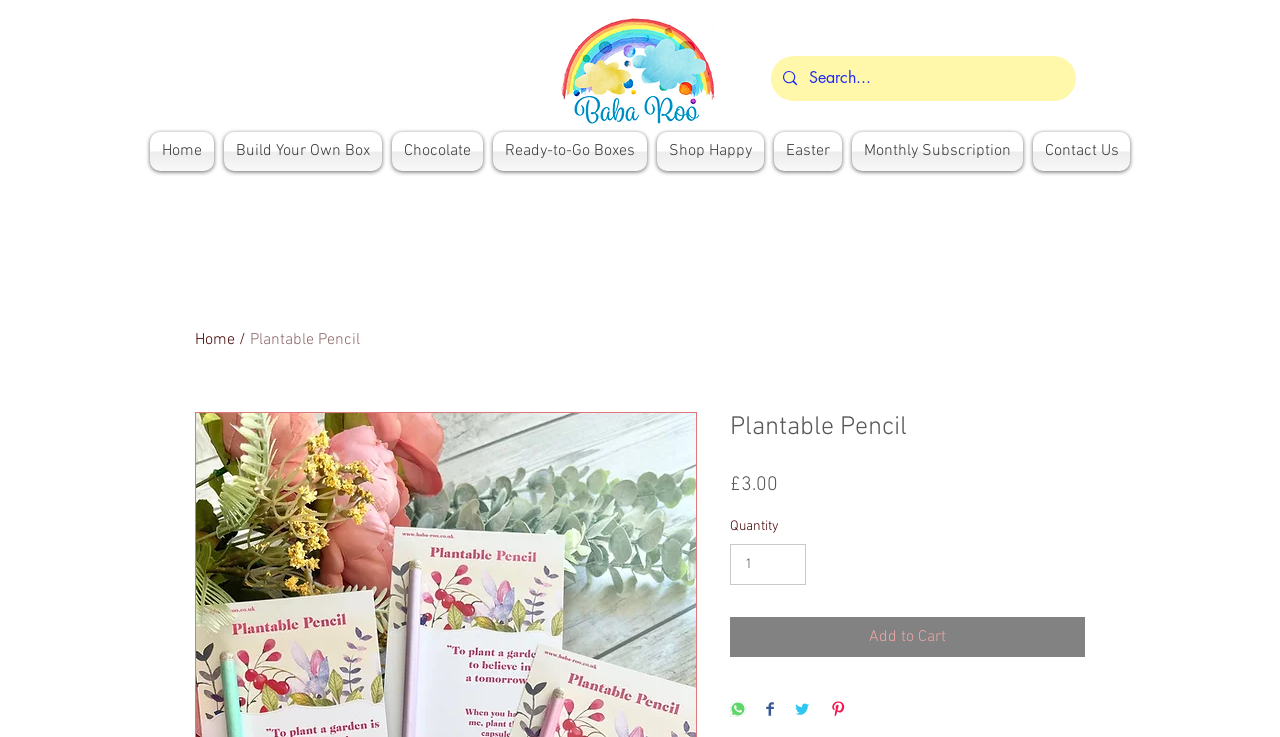Locate the bounding box coordinates for the element described below: "Monthly Subscription". The coordinates must be four float values between 0 and 1, formatted as [left, top, right, bottom].

[0.662, 0.179, 0.803, 0.232]